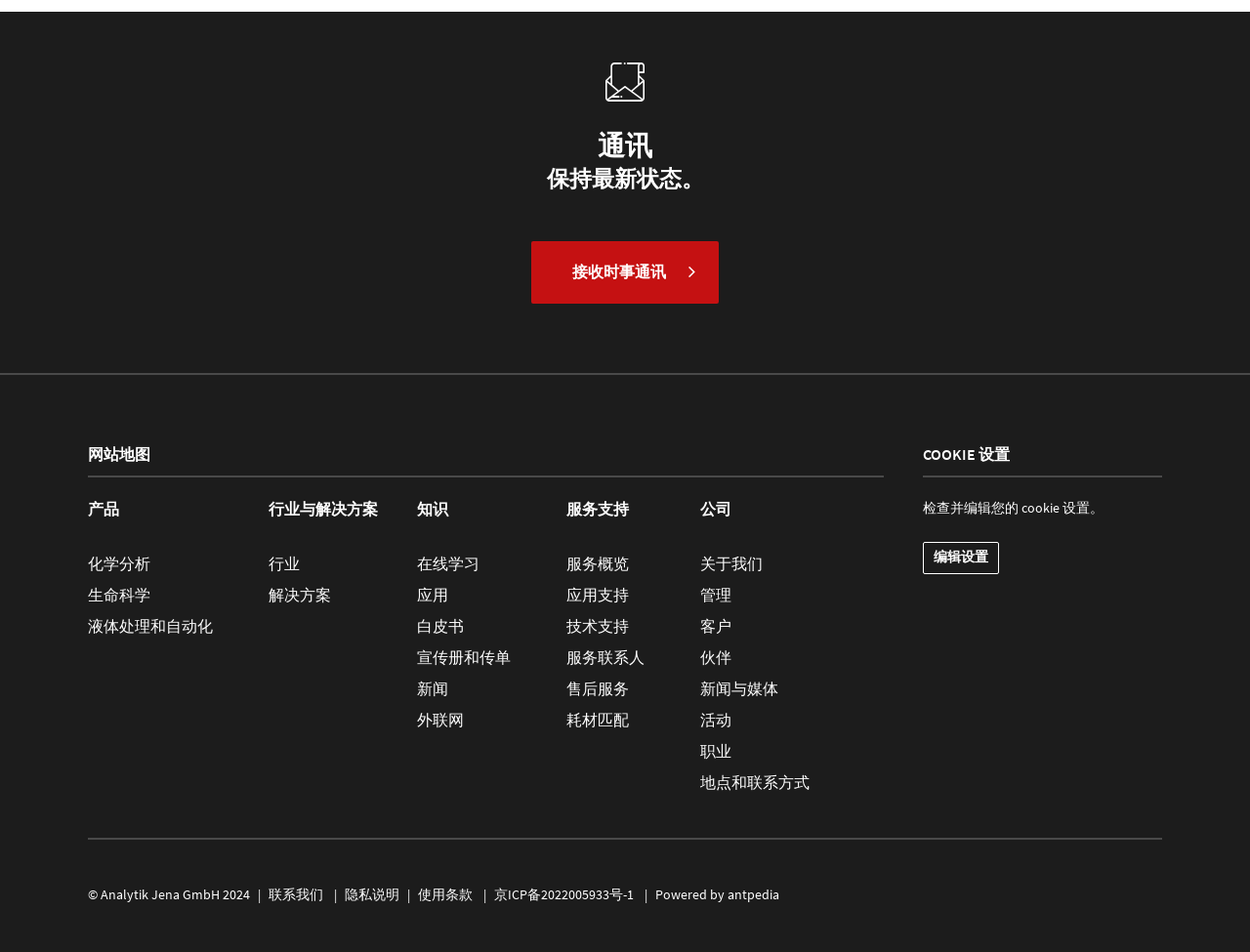Please reply to the following question with a single word or a short phrase:
What are the main categories of products?

Chemical analysis, Life science, Liquid handling and automation